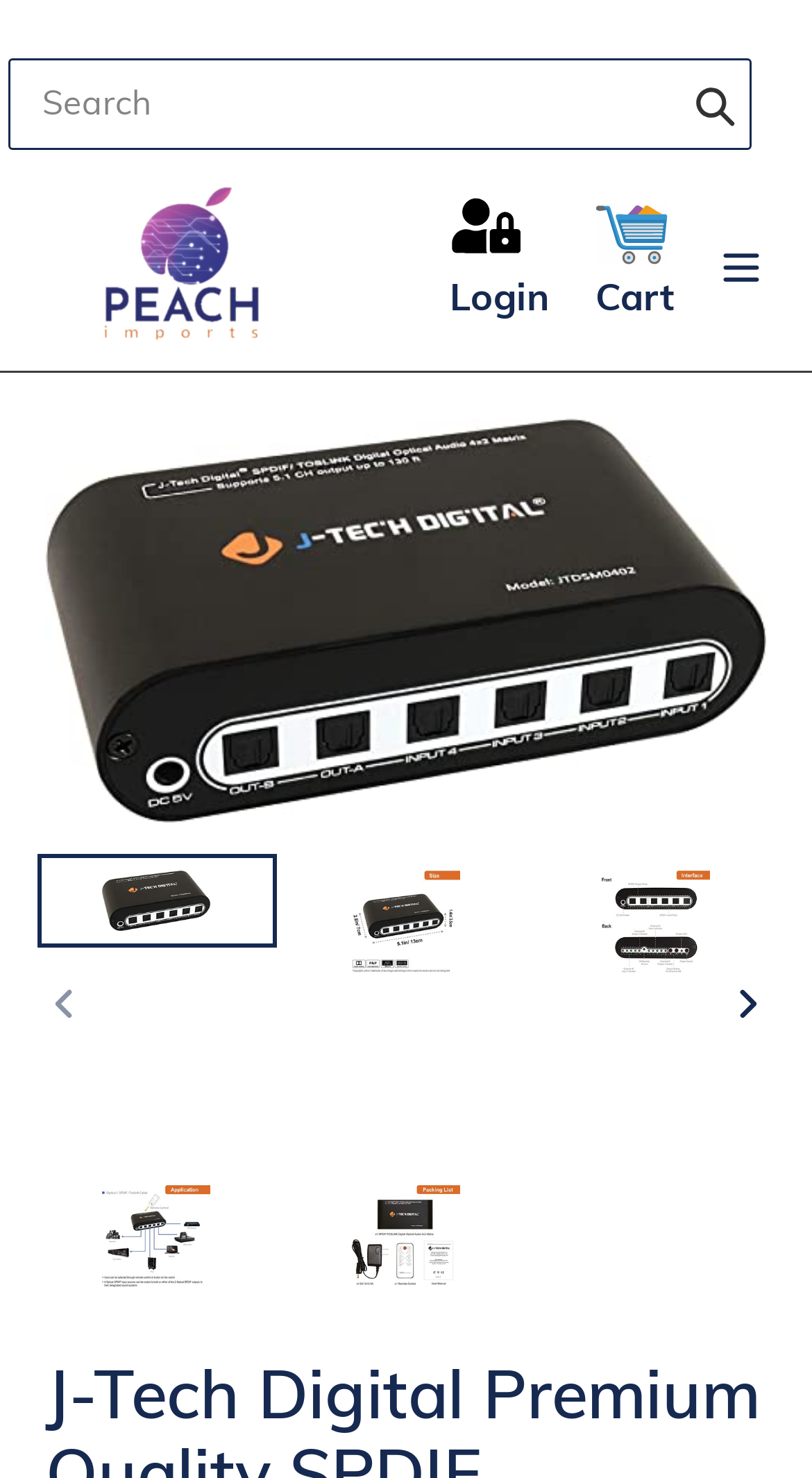Find the UI element described as: "Login Log in" and predict its bounding box coordinates. Ensure the coordinates are four float numbers between 0 and 1, [left, top, right, bottom].

[0.526, 0.12, 0.705, 0.234]